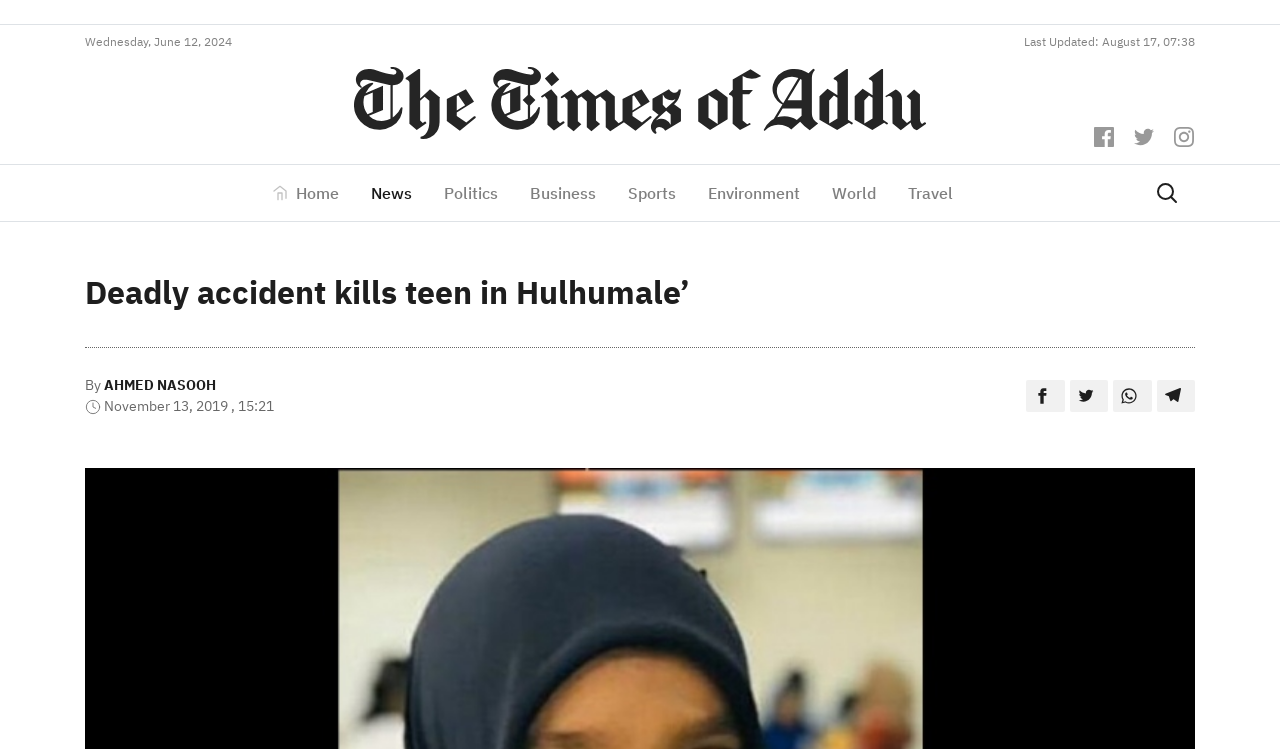Who is the author of the news article?
Using the information from the image, give a concise answer in one word or a short phrase.

AHMED NASOOH